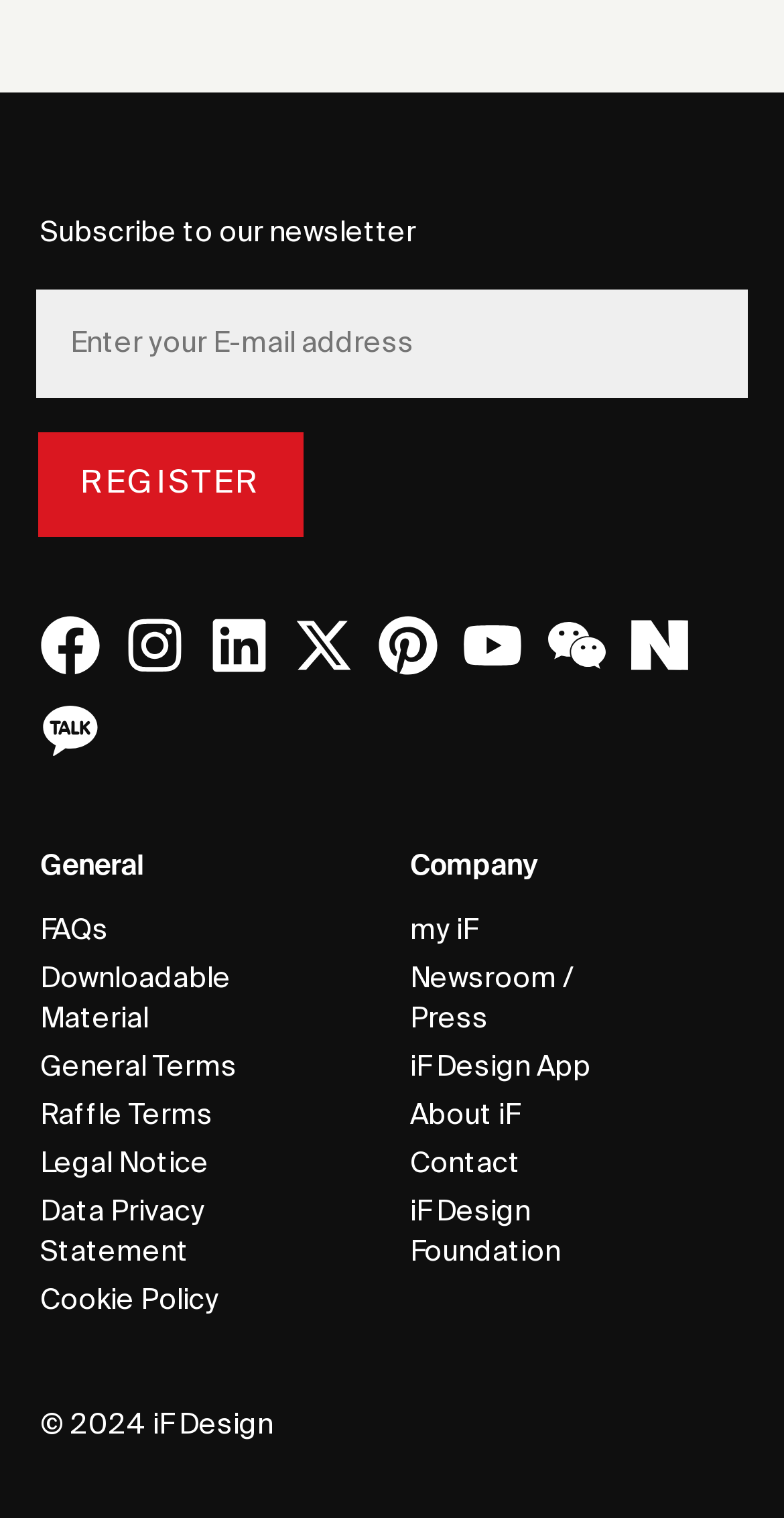Can you find the bounding box coordinates for the element to click on to achieve the instruction: "Enter your email address"?

[0.051, 0.194, 0.949, 0.26]